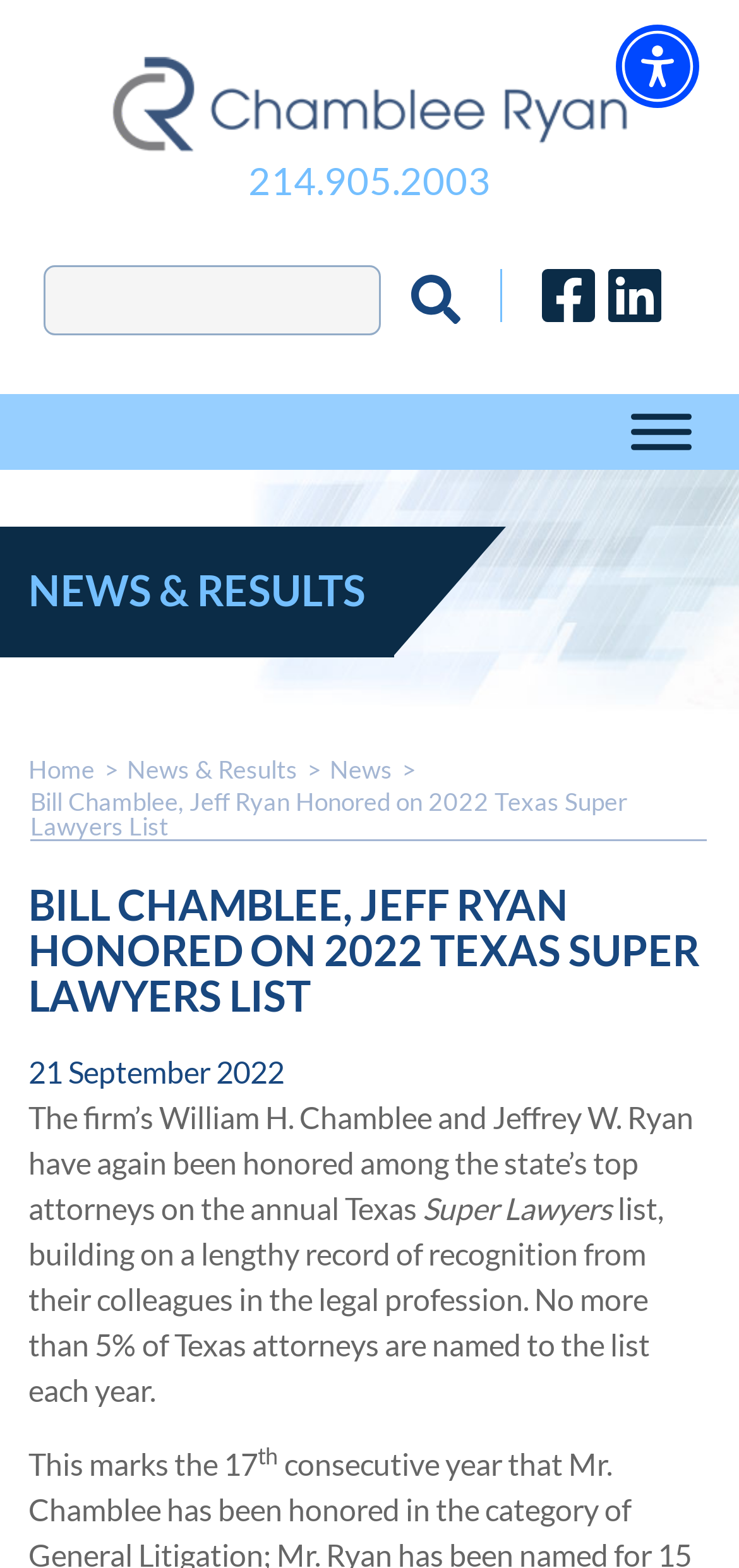How many years has William H. Chamblee and Jeffrey W. Ryan been recognized by their colleagues?
Analyze the screenshot and provide a detailed answer to the question.

I found the number of years by reading the text in the main content area of the webpage, which states that this marks the 17th year of recognition from their colleagues in the legal profession.